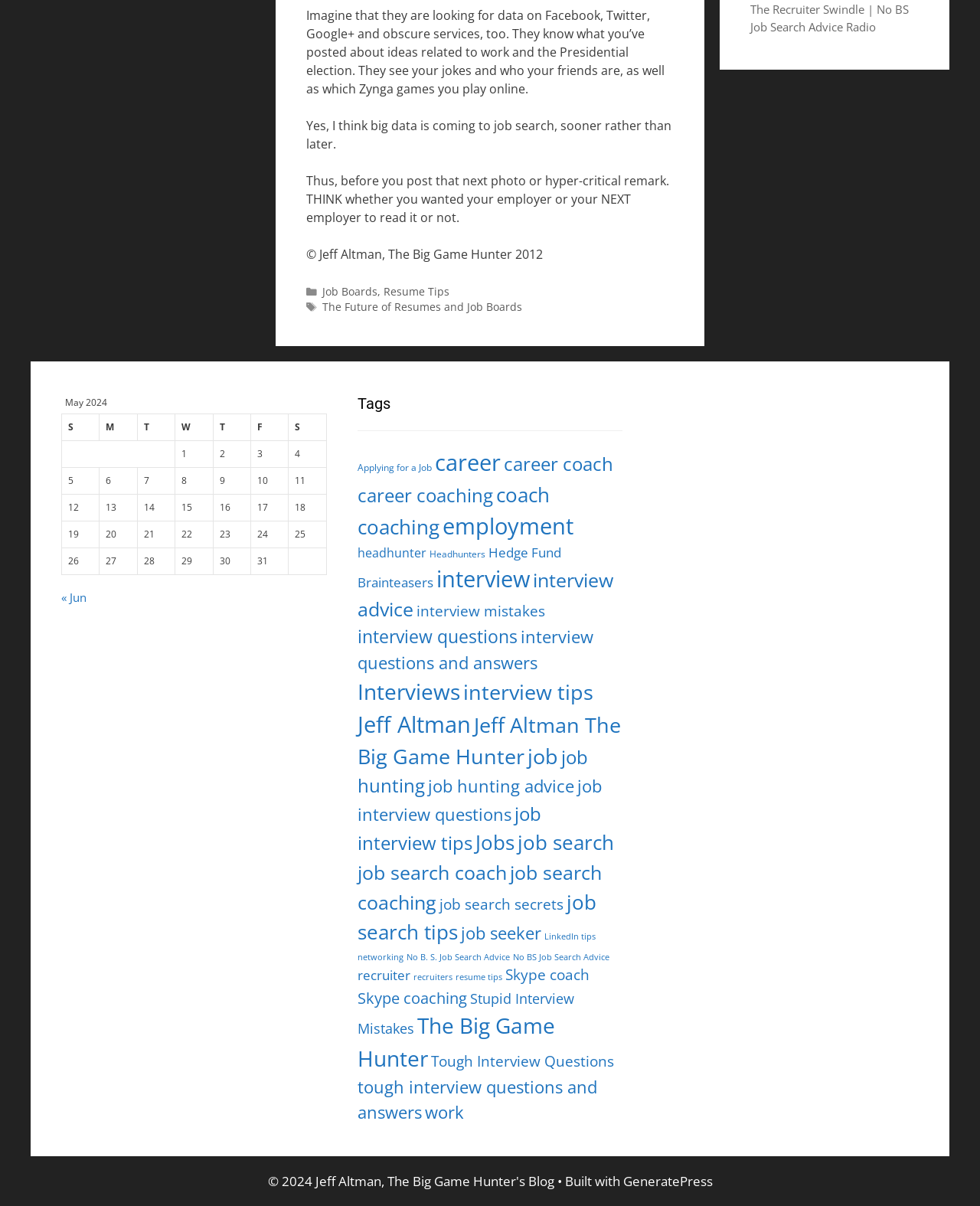Using the given element description, provide the bounding box coordinates (top-left x, top-left y, bottom-right x, bottom-right y) for the corresponding UI element in the screenshot: Interviews

[0.365, 0.561, 0.469, 0.585]